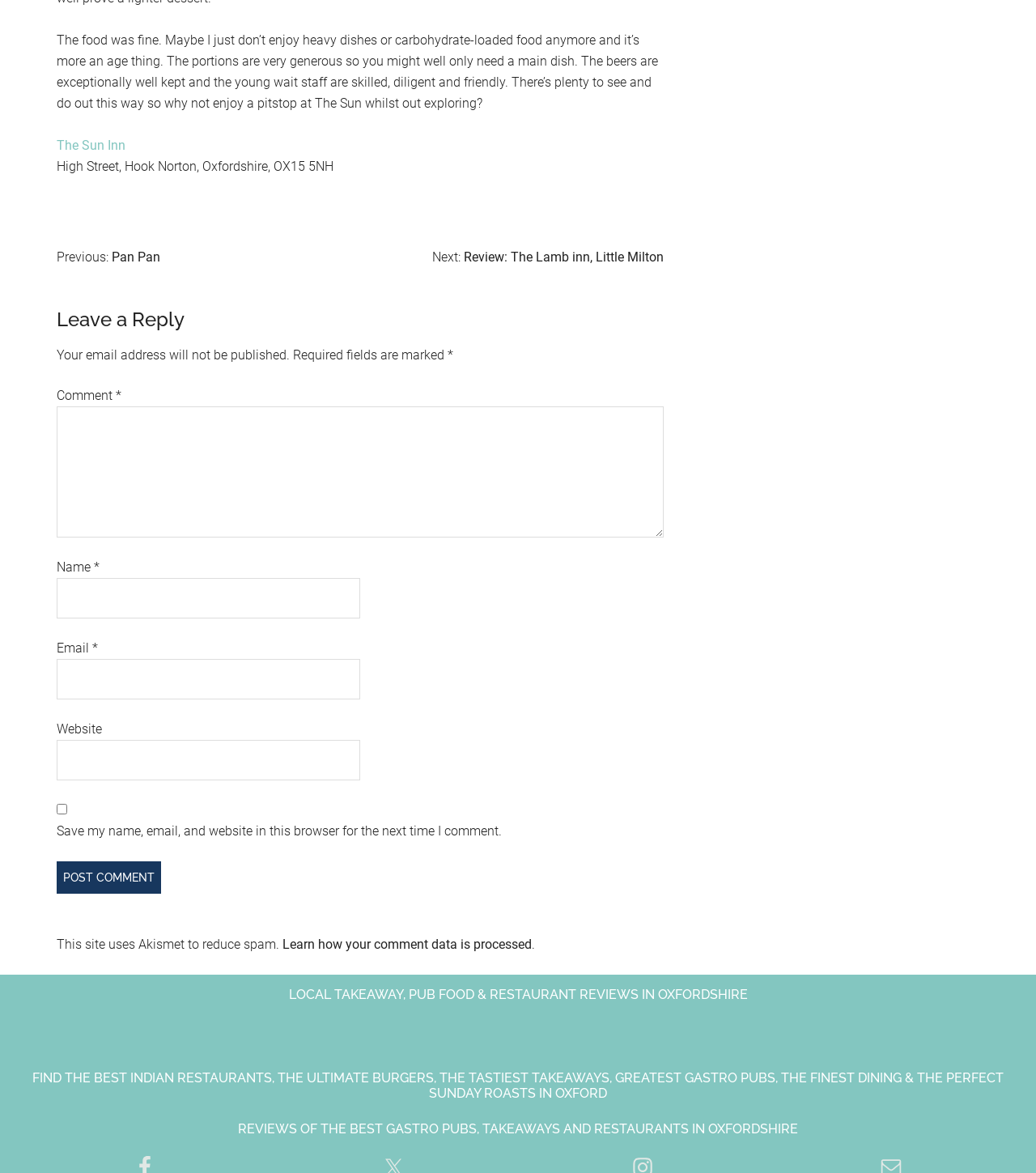Pinpoint the bounding box coordinates of the element you need to click to execute the following instruction: "Click on the link to Pan Pan". The bounding box should be represented by four float numbers between 0 and 1, in the format [left, top, right, bottom].

[0.108, 0.213, 0.155, 0.226]